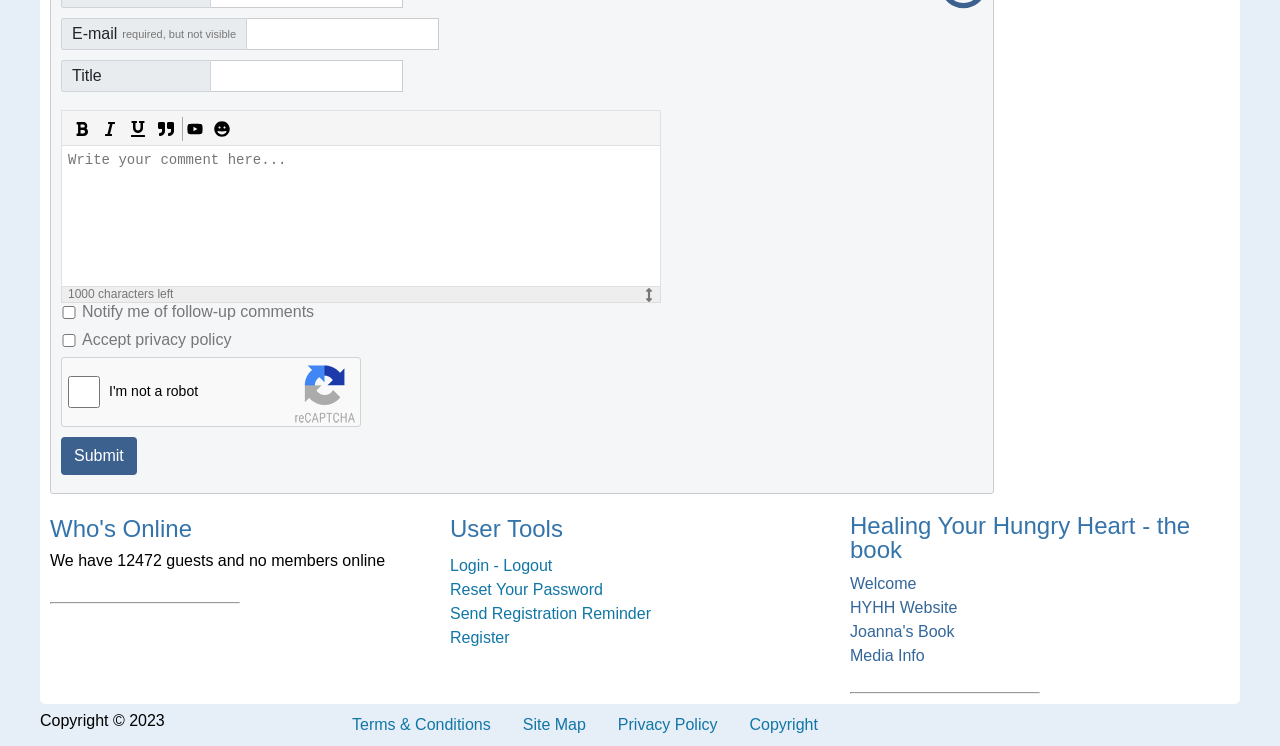Please specify the bounding box coordinates of the region to click in order to perform the following instruction: "Enter your email".

[0.193, 0.024, 0.343, 0.067]